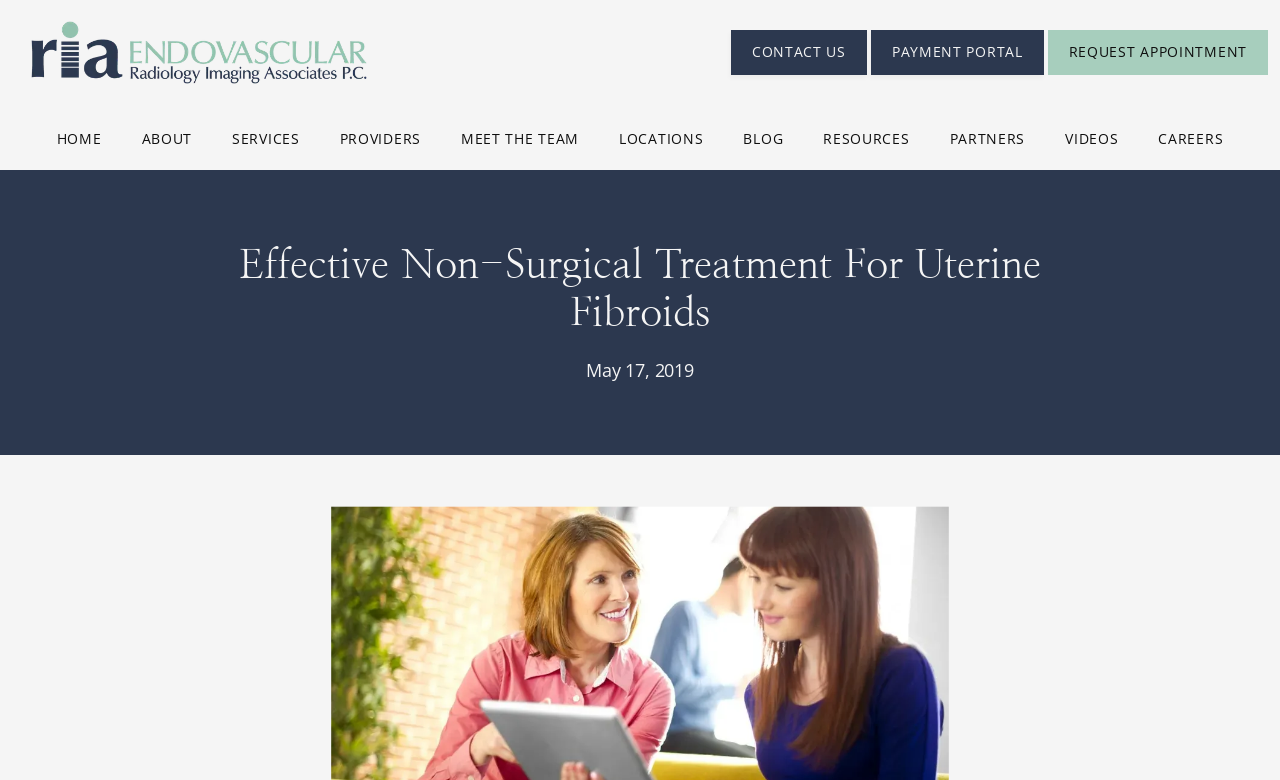What is the topic of the article on the webpage?
Based on the visual details in the image, please answer the question thoroughly.

The article on the webpage has a heading that reads 'Effective Non-Surgical Treatment For Uterine Fibroids', which suggests that the topic of the article is related to uterine fibroids and their treatment.